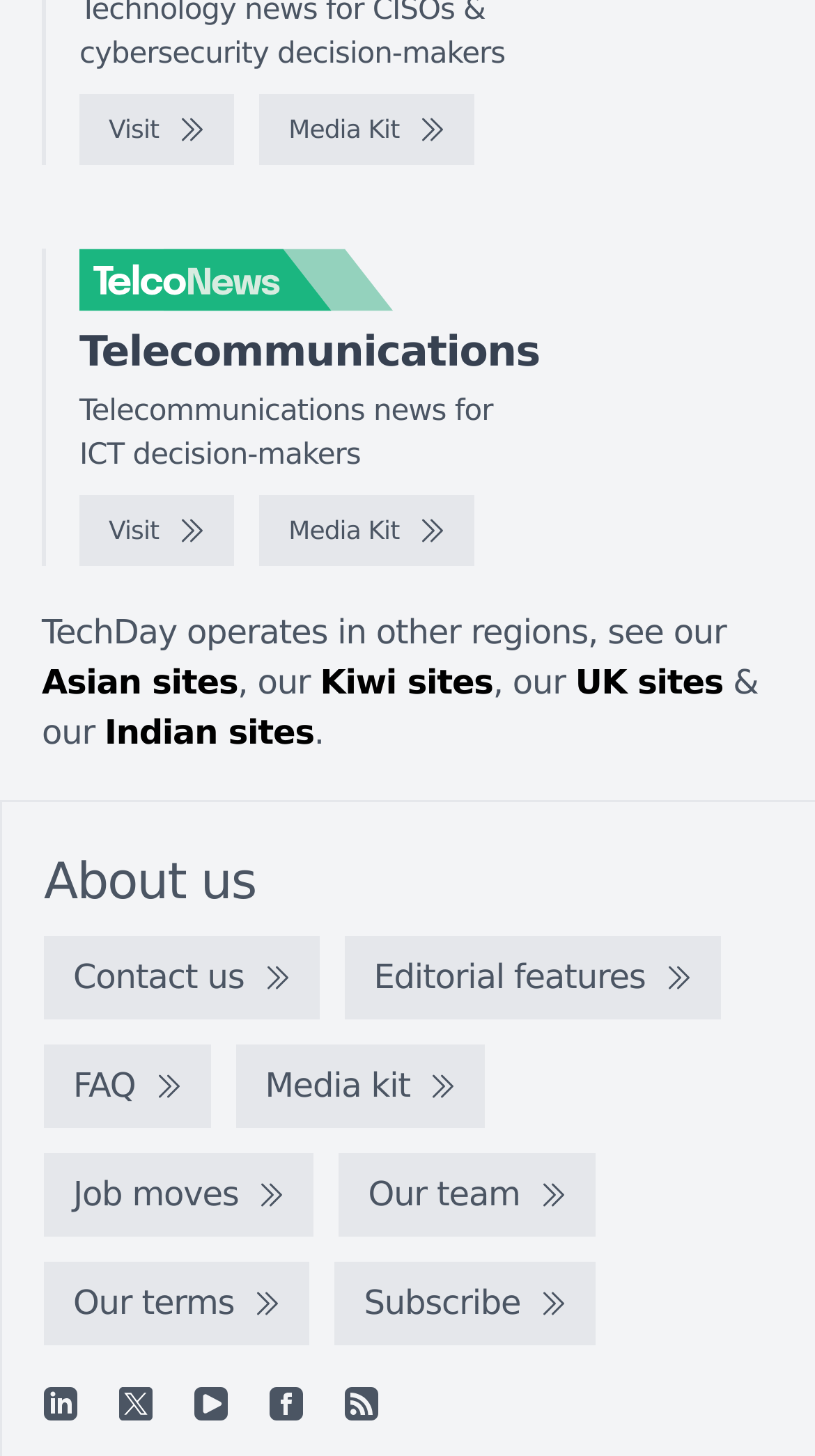Please provide the bounding box coordinates for the element that needs to be clicked to perform the following instruction: "View Media Kit". The coordinates should be given as four float numbers between 0 and 1, i.e., [left, top, right, bottom].

[0.318, 0.065, 0.582, 0.114]